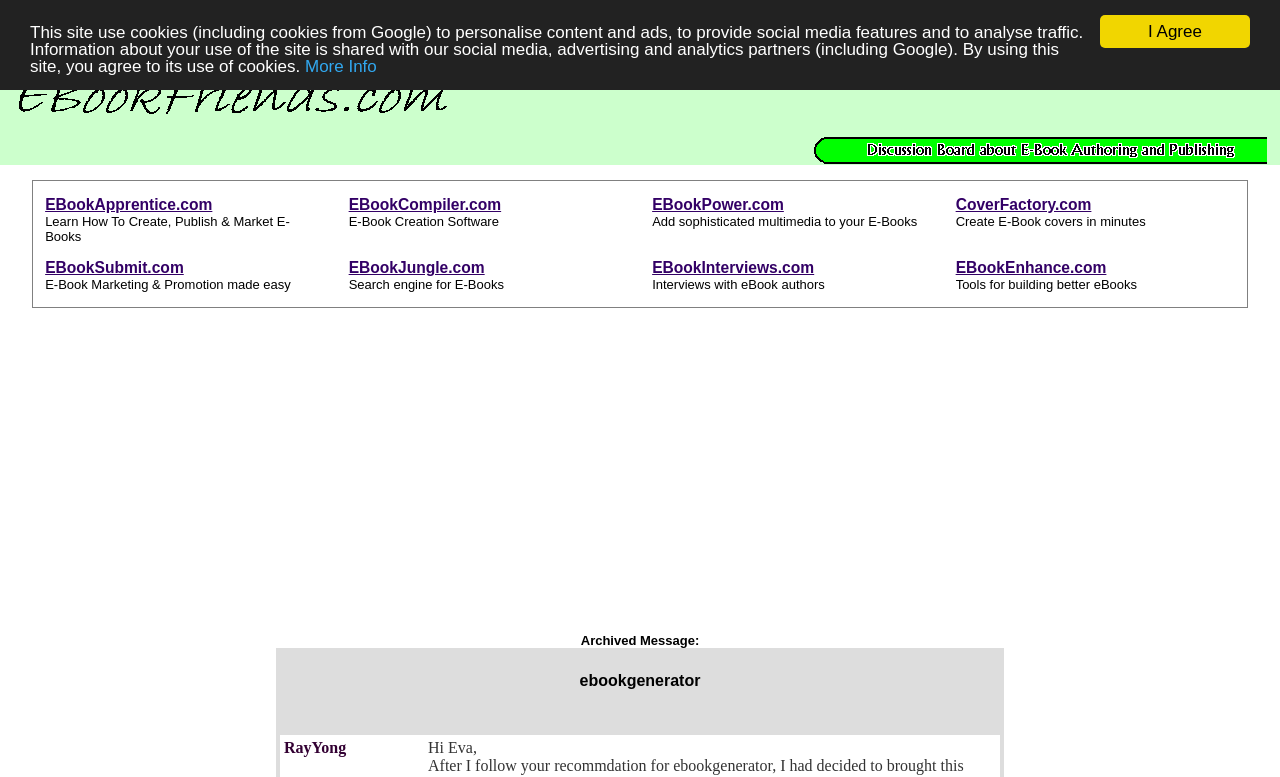Please determine the bounding box coordinates for the element that should be clicked to follow these instructions: "Click the 'HOME' link".

None